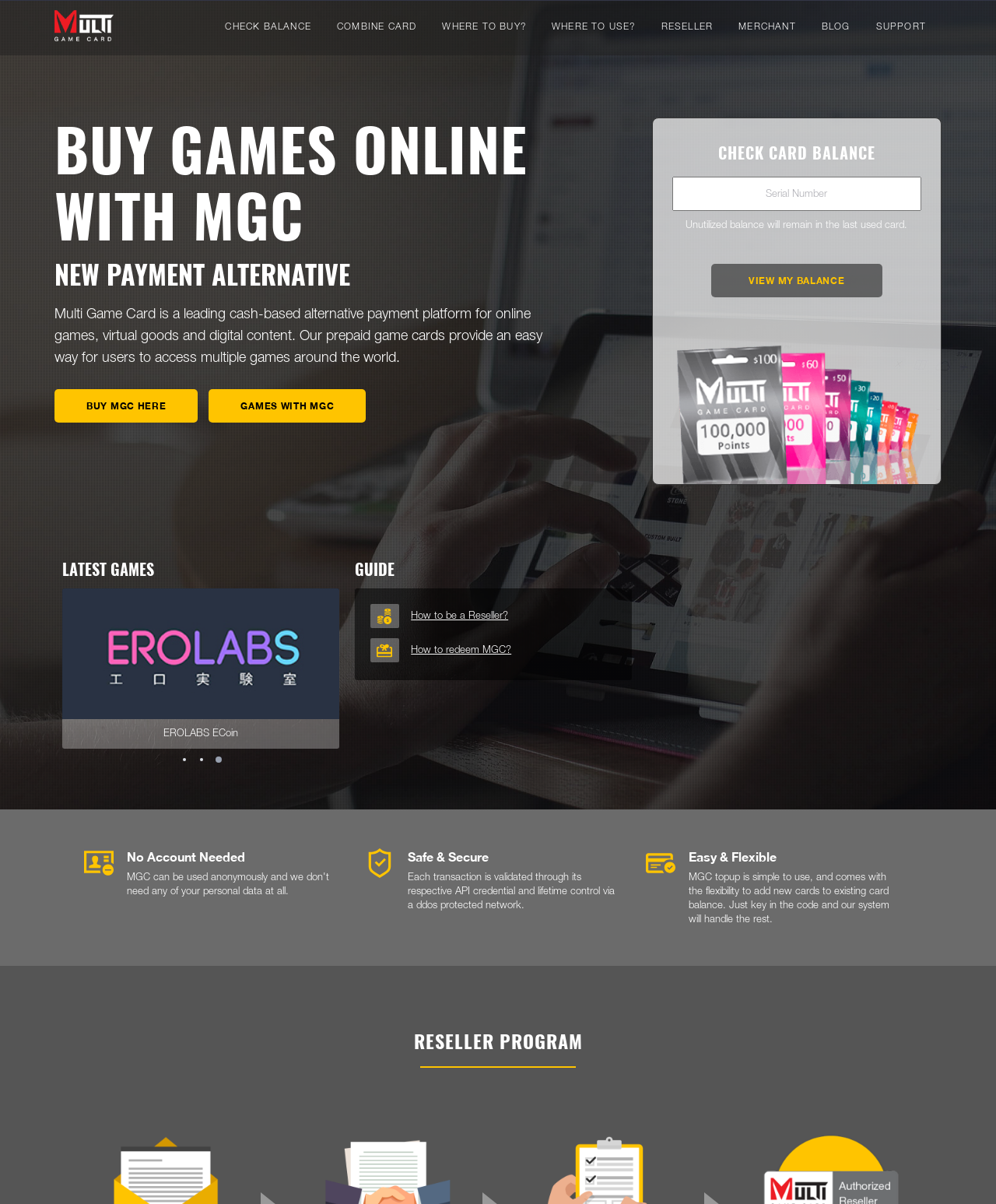Find the bounding box of the UI element described as: "Combine Card". The bounding box coordinates should be given as four float values between 0 and 1, i.e., [left, top, right, bottom].

[0.338, 0.001, 0.418, 0.046]